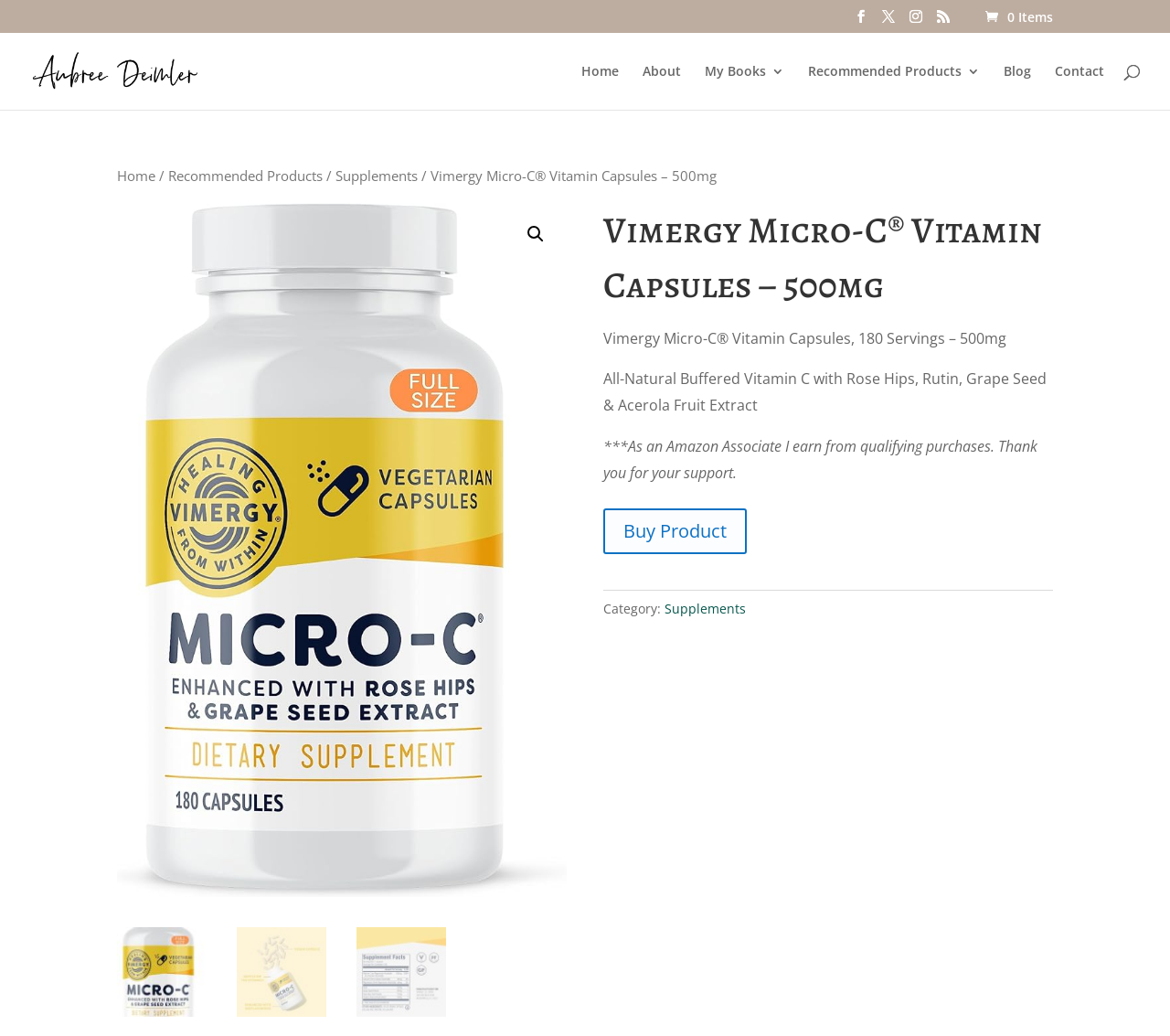Please identify the bounding box coordinates of the element that needs to be clicked to execute the following command: "Click the KEIAを知る button". Provide the bounding box using four float numbers between 0 and 1, formatted as [left, top, right, bottom].

None